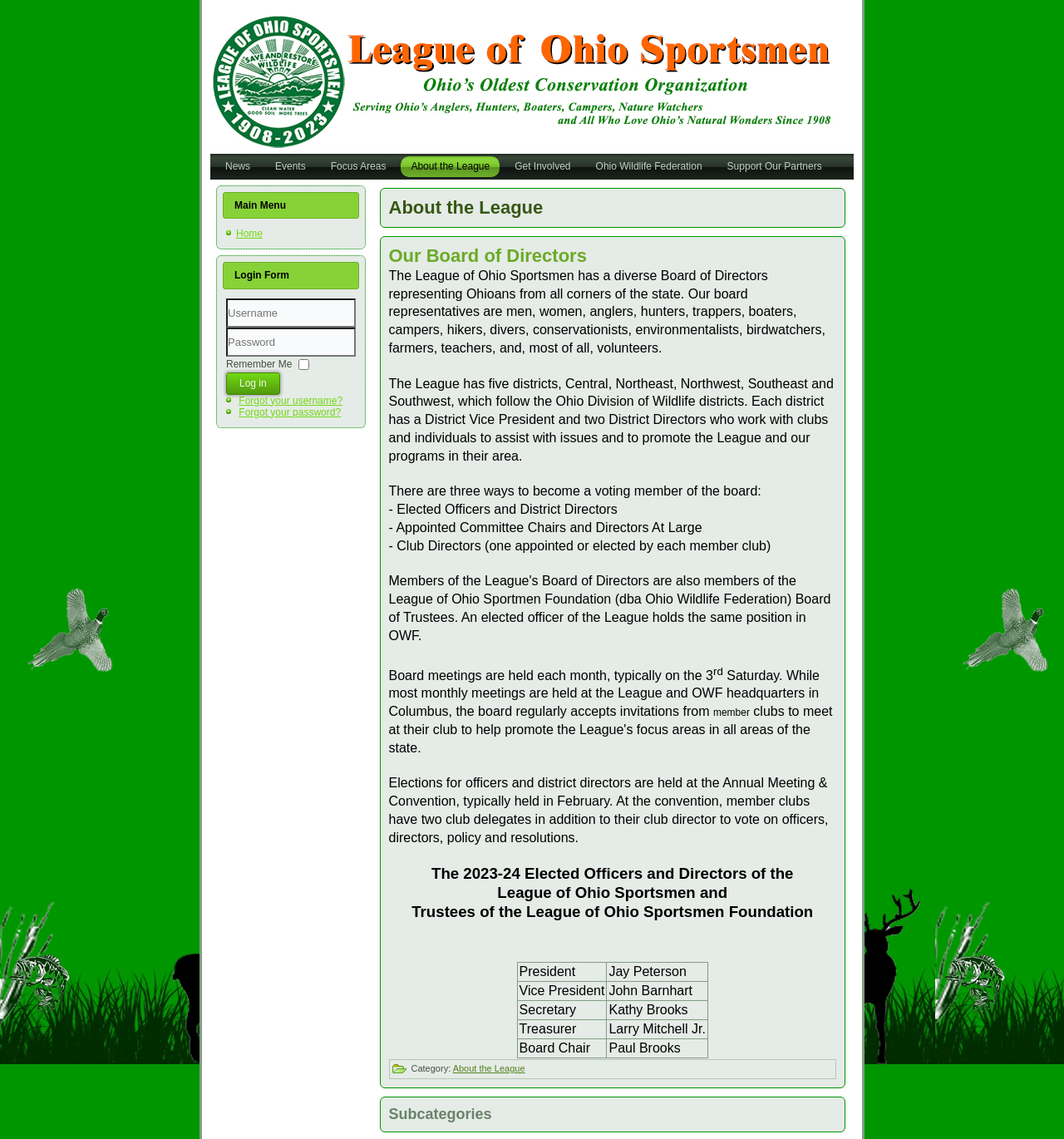Please pinpoint the bounding box coordinates for the region I should click to adhere to this instruction: "View the About the League page".

[0.377, 0.137, 0.47, 0.155]